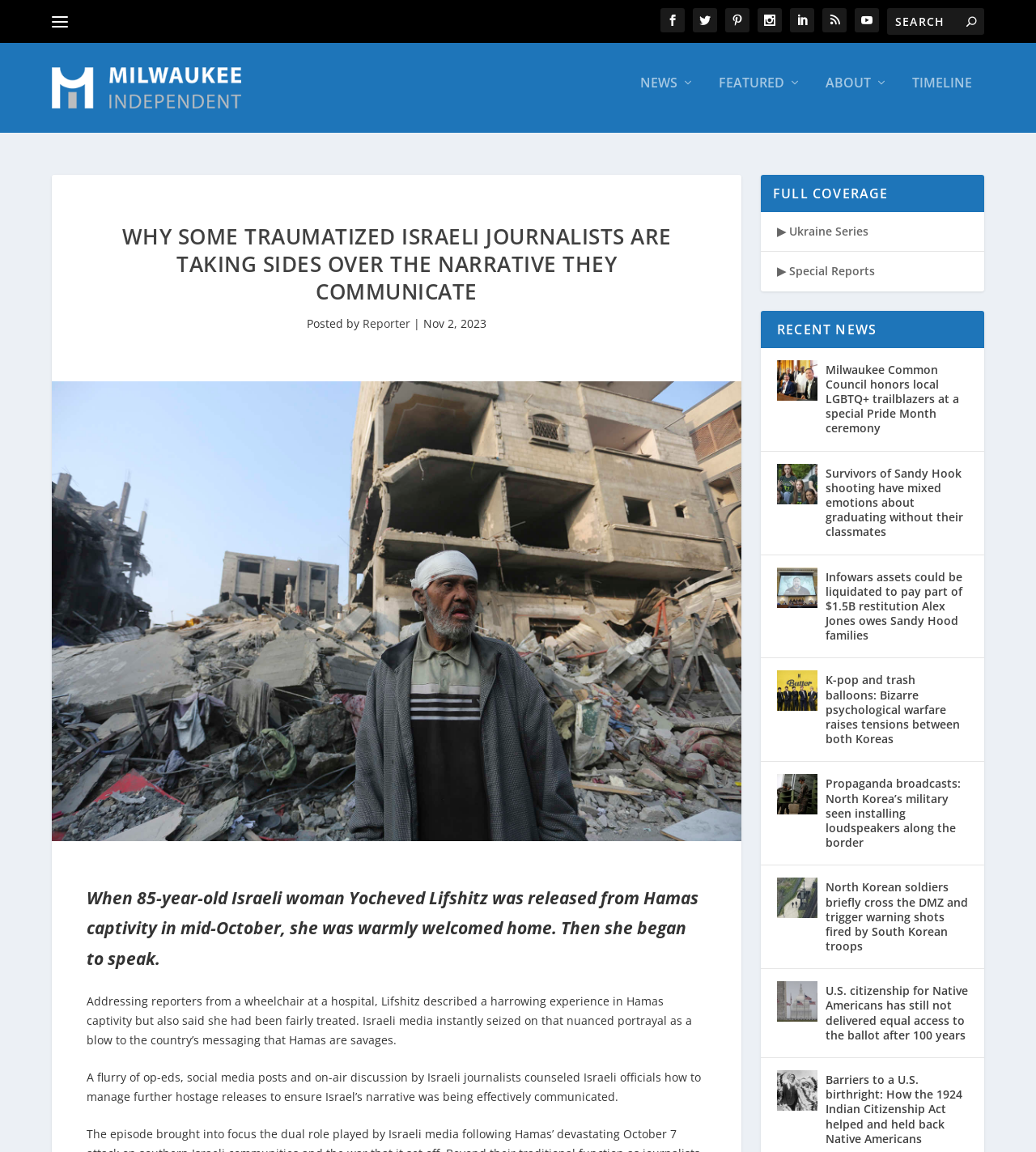Using the information shown in the image, answer the question with as much detail as possible: What is the name of the news organization?

I found the answer by looking at the top-left corner of the webpage, where the logo and name of the news organization 'Milwaukee Independent' is displayed.